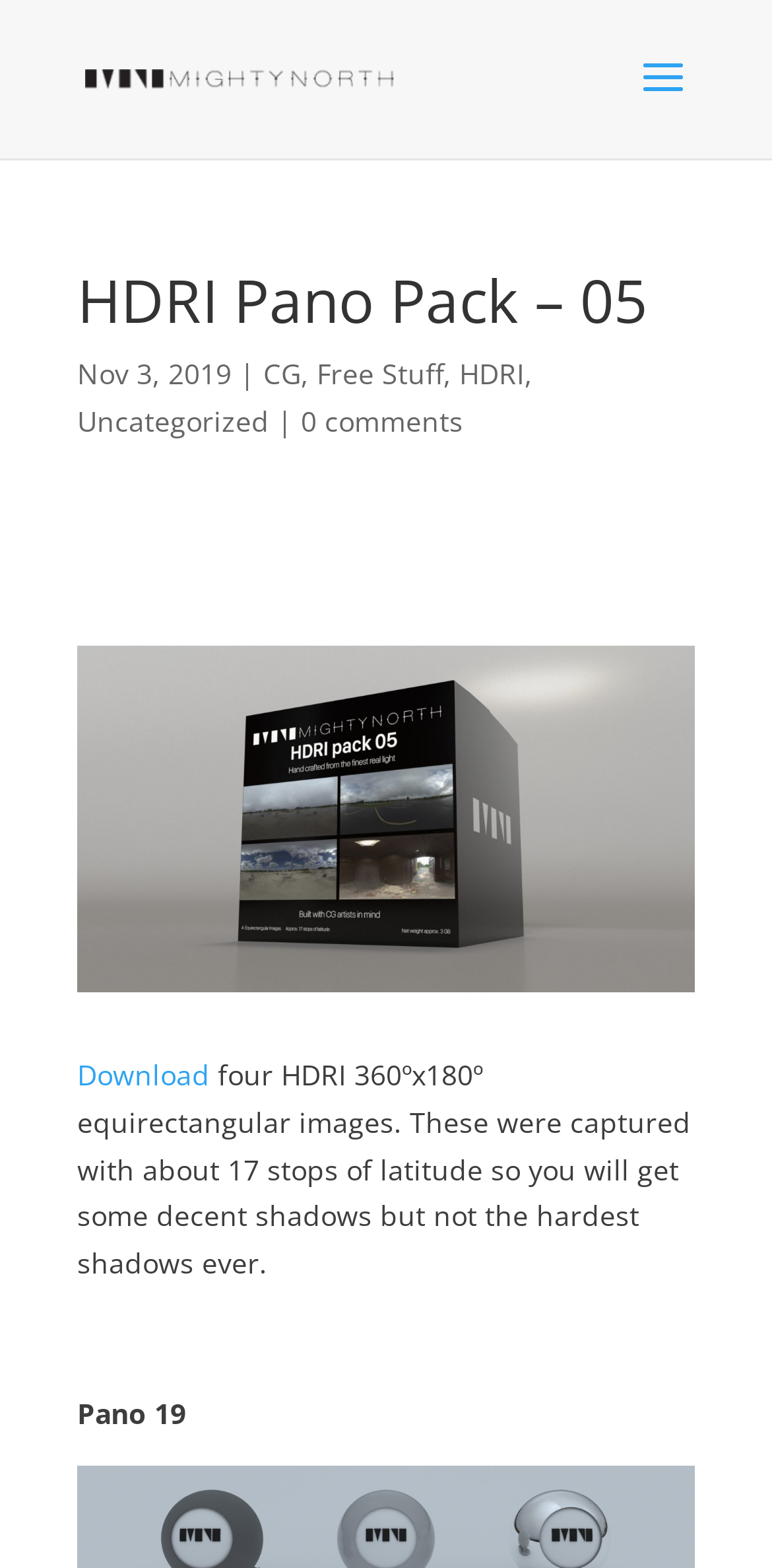Give a concise answer using only one word or phrase for this question:
What is the name of the first pano image?

Pano 19